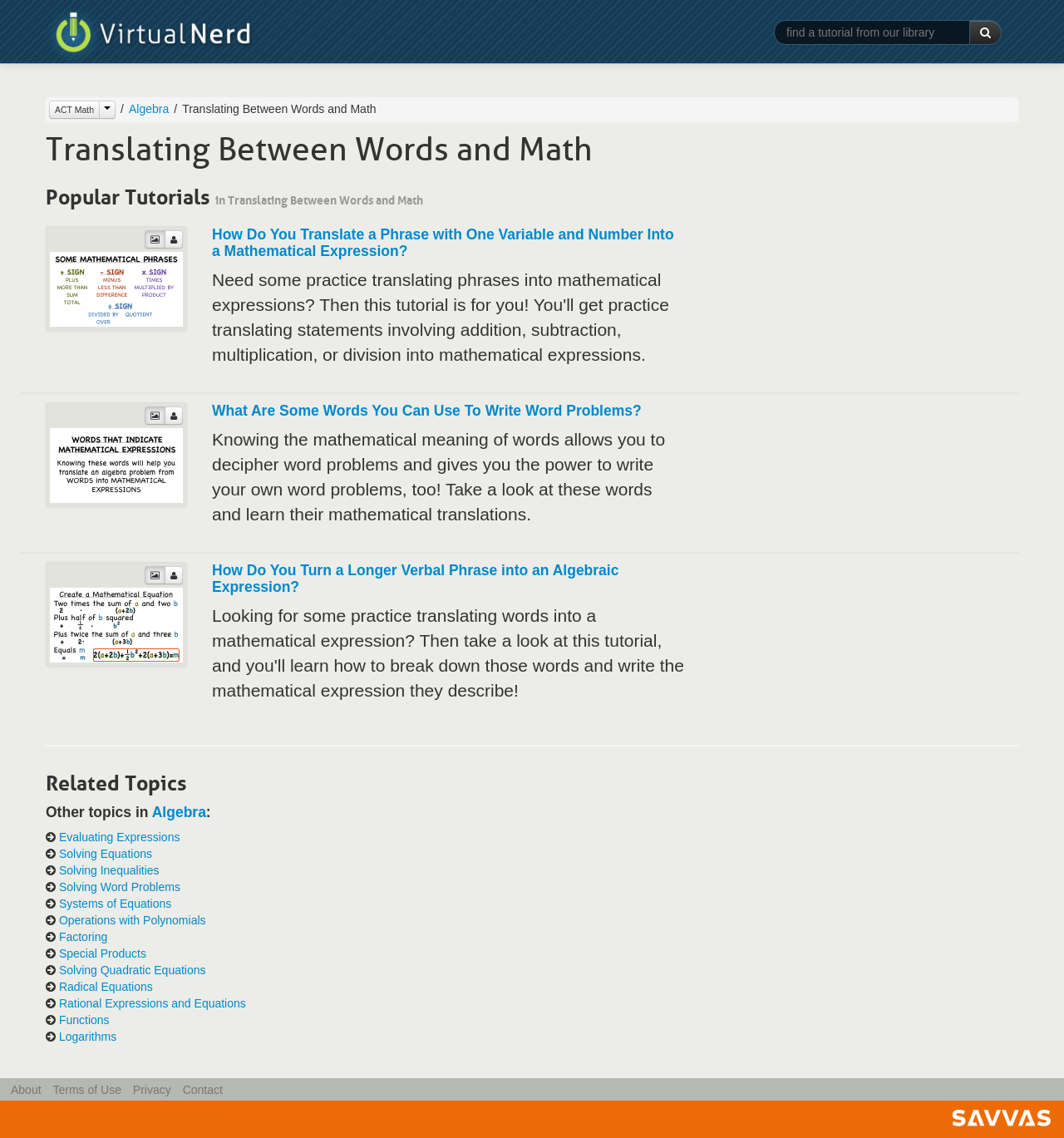Please determine the bounding box coordinates of the element's region to click for the following instruction: "Search for a tutorial from the library".

[0.727, 0.018, 0.912, 0.039]